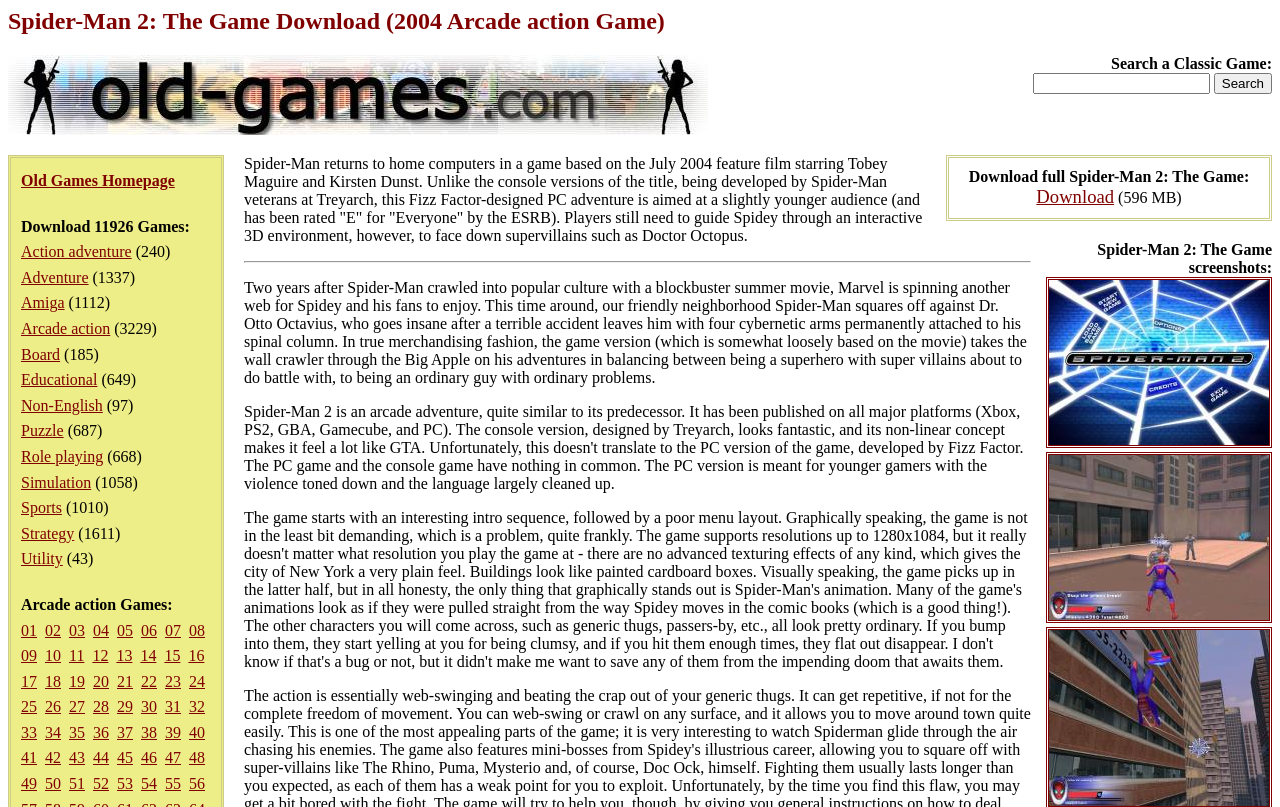Please analyze the image and give a detailed answer to the question:
What is the name of the game that can be downloaded from this webpage?

The webpage has a heading 'Spider-Man 2: The Game Download (2004 Arcade action Game)' which suggests that the game that can be downloaded from this webpage is Spider-Man 2.